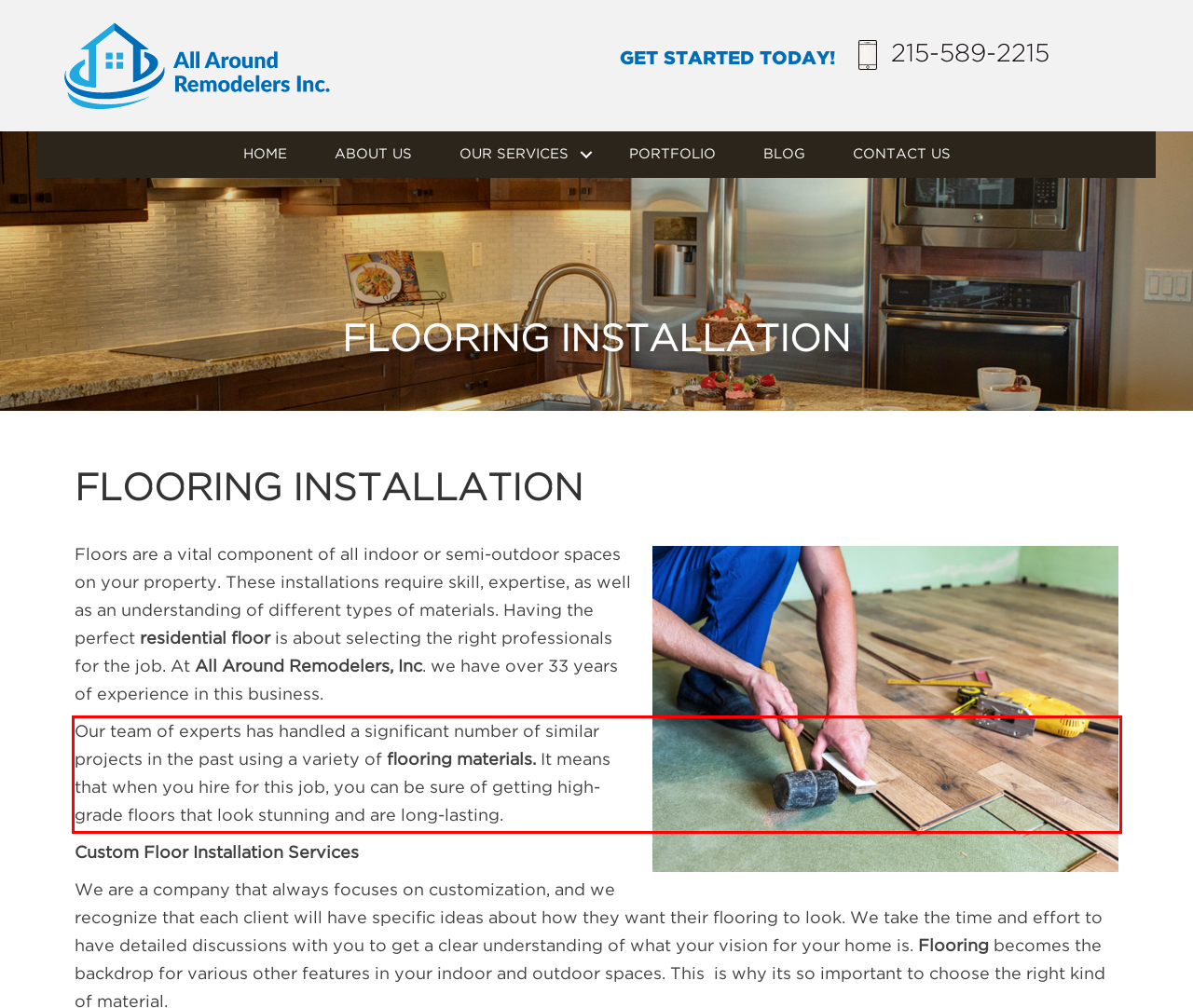You are given a screenshot with a red rectangle. Identify and extract the text within this red bounding box using OCR.

Our team of experts has handled a significant number of similar projects in the past using a variety of flooring materials. It means that when you hire for this job, you can be sure of getting high-grade floors that look stunning and are long-lasting.